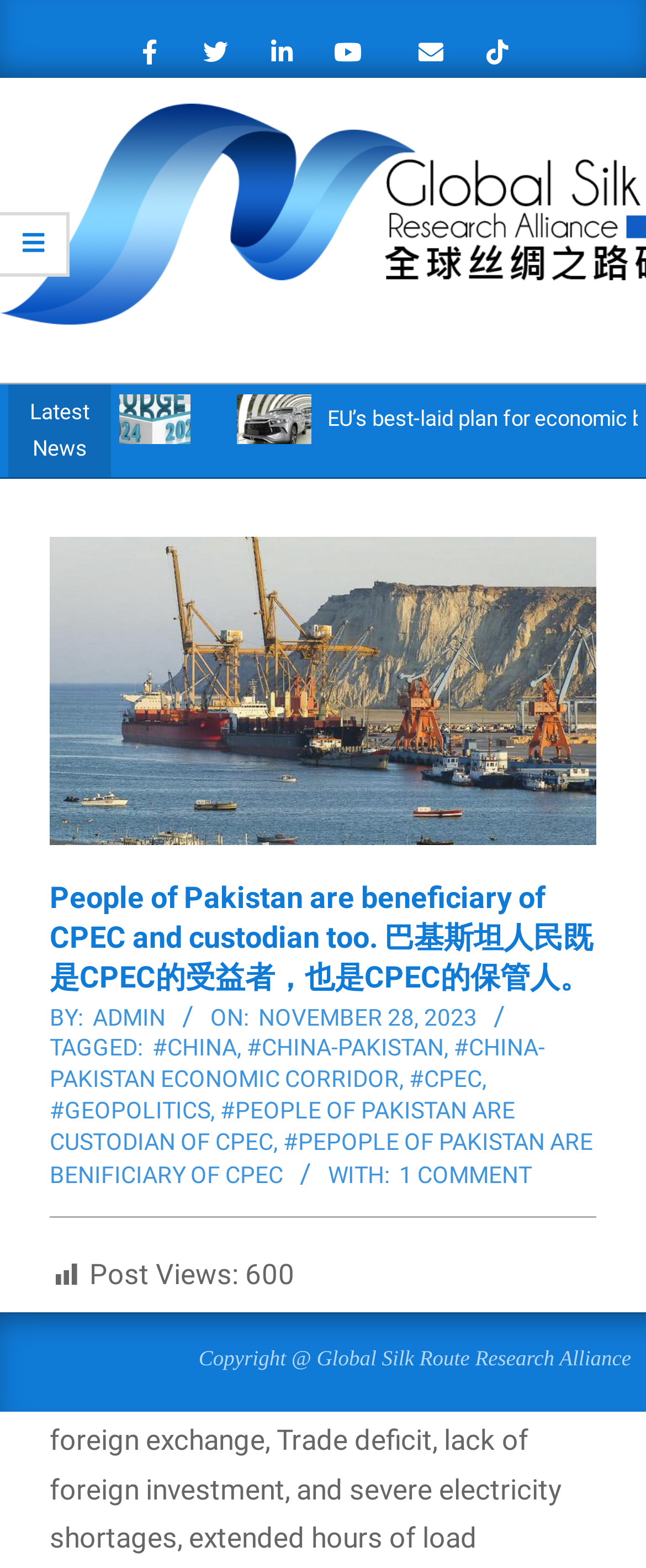Generate a thorough caption that explains the contents of the webpage.

The webpage appears to be a news article or blog post discussing the benefits of the China-Pakistan Economic Corridor (CPEC) for the people of Pakistan. At the top of the page, there are several social media links represented by icons. Below these icons, there is a heading that reads "People of Pakistan are beneficiary of CPEC and custodian too. 巴基斯坦人民既是CPEC的受益者，也是CPEC的保管人。"

The main content of the article is divided into sections. The first section has a link to a related news article titled "EU's best-laid plan for economic boom is teaming with China." Below this link, there is a heading that repeats the title of the article, followed by information about the author, "ADMIN," and the date and time of publication, "Tuesday, November 28, 2023, 11:17 am."

The article is tagged with several keywords, including "#CHINA," "#CHINA-PAKISTAN," "#CHINA-PAKISTAN ECONOMIC CORRIDOR," "#CPEC," and "#GEOPOLITICS." There is also a section that shows the number of comments on the article, which is one, and the number of post views, which is 600.

At the bottom of the page, there is a copyright notice that reads "Copyright @ Global Silk Route Research Alliance."